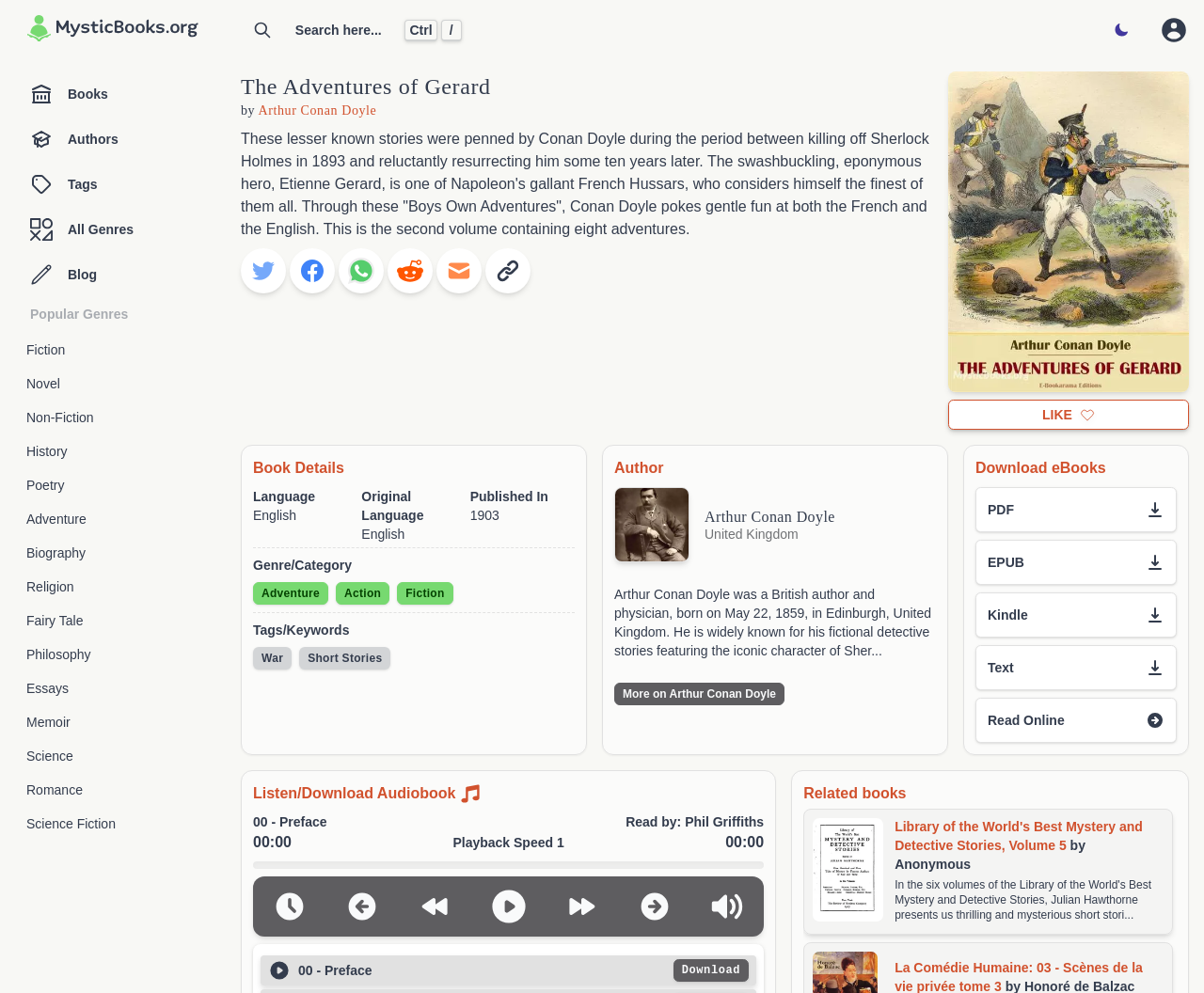Locate the bounding box coordinates of the area where you should click to accomplish the instruction: "search for something".

None